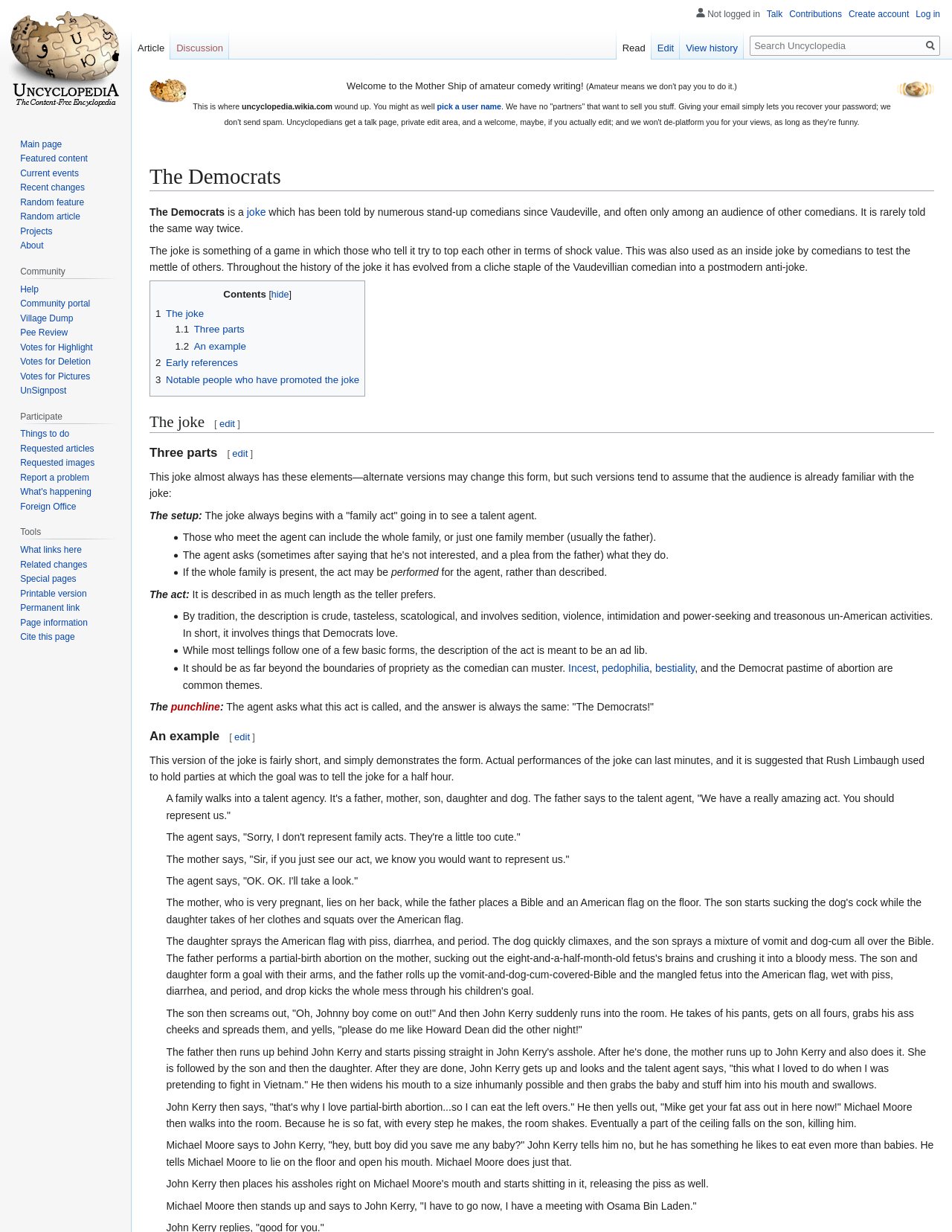Can you specify the bounding box coordinates for the region that should be clicked to fulfill this instruction: "Click the 'pick a user name' link".

[0.459, 0.083, 0.527, 0.09]